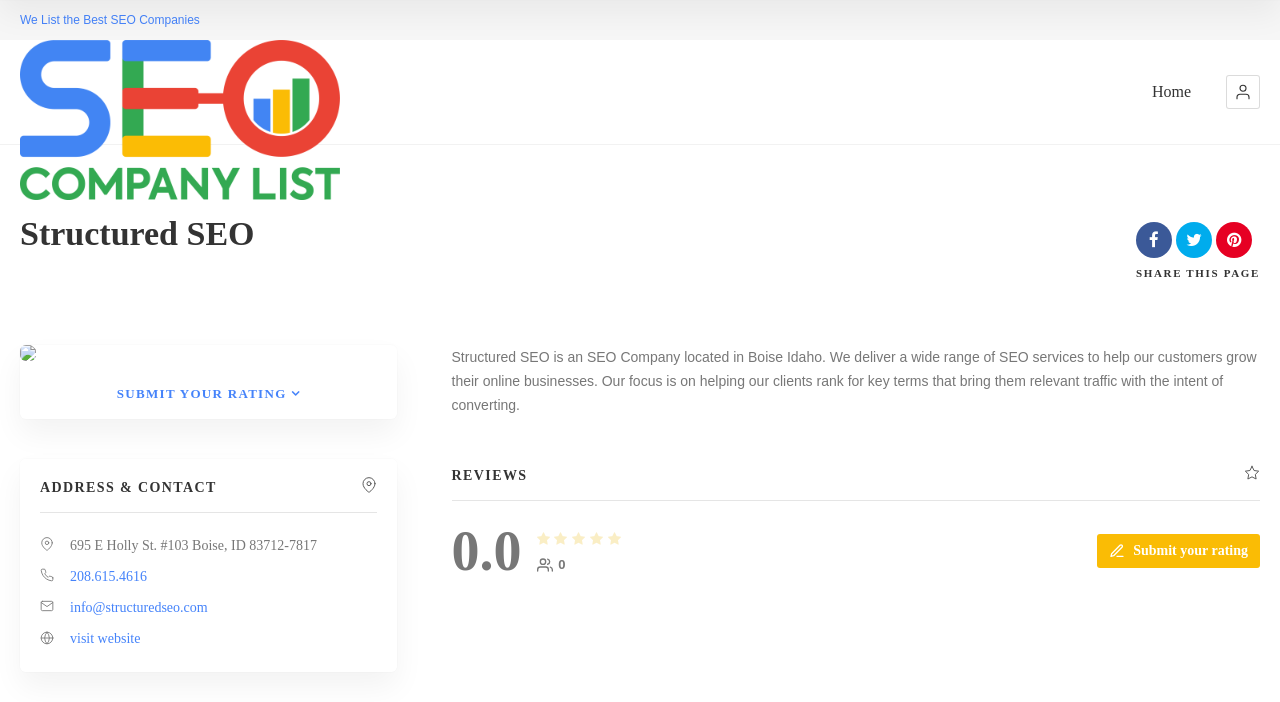Select the bounding box coordinates of the element I need to click to carry out the following instruction: "Call the company".

[0.055, 0.81, 0.115, 0.832]